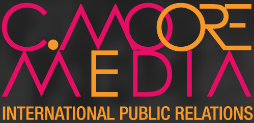Create a detailed narrative that captures the essence of the image.

The image features the vibrant logo of C. Moore Media, characterized by its bold, stylized typography. The name "C. MOORE MEDIA" is prominently displayed in a combination of pink and orange hues, conveying a modern and dynamic aesthetic. Below the name, the tagline "INTERNATIONAL PUBLIC RELATIONS" is presented in a smaller, clean font, indicating the company's focus on global public relations services. This image represents a professional entity dedicated to empowering brands and facilitating effective communication strategies across various markets.